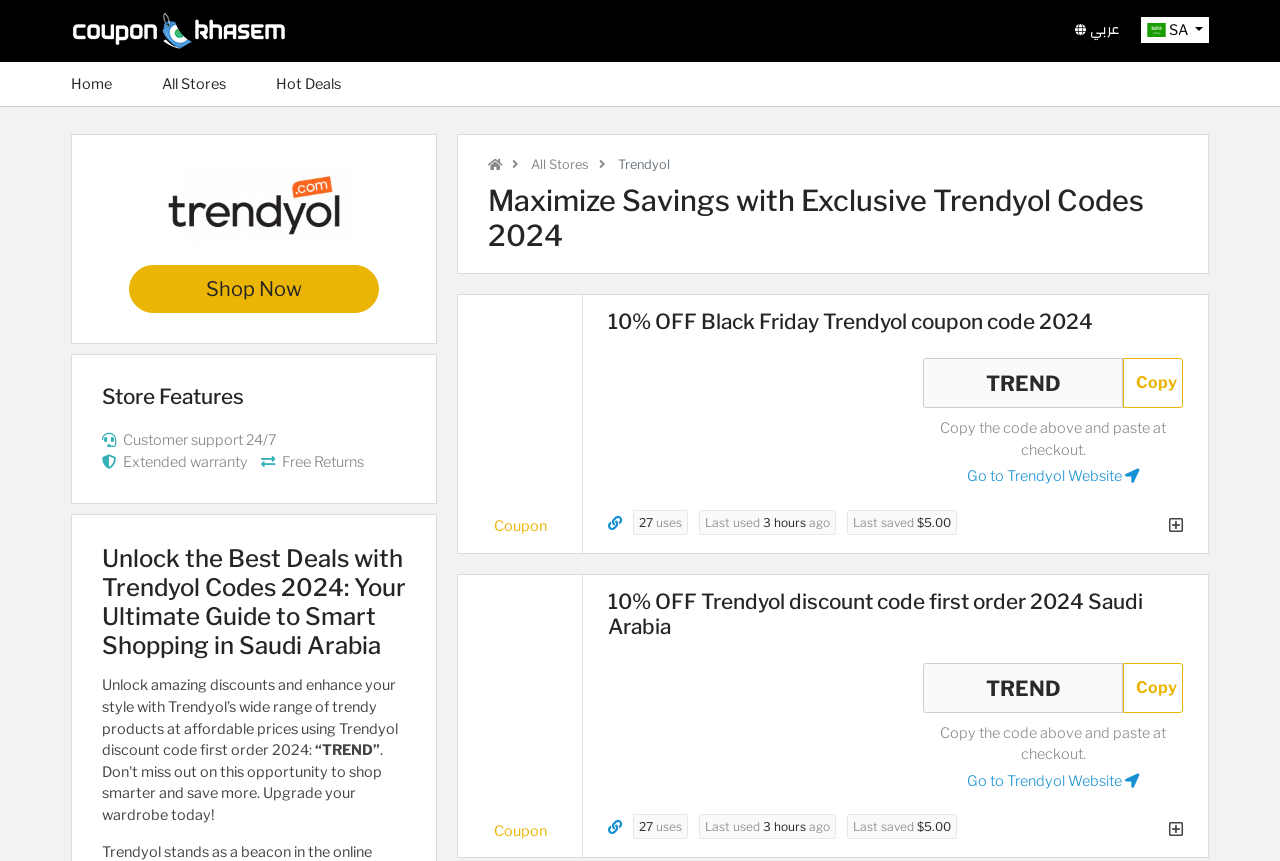What is the discount code for Trendyol first order 2024?
Look at the image and answer with only one word or phrase.

TREND